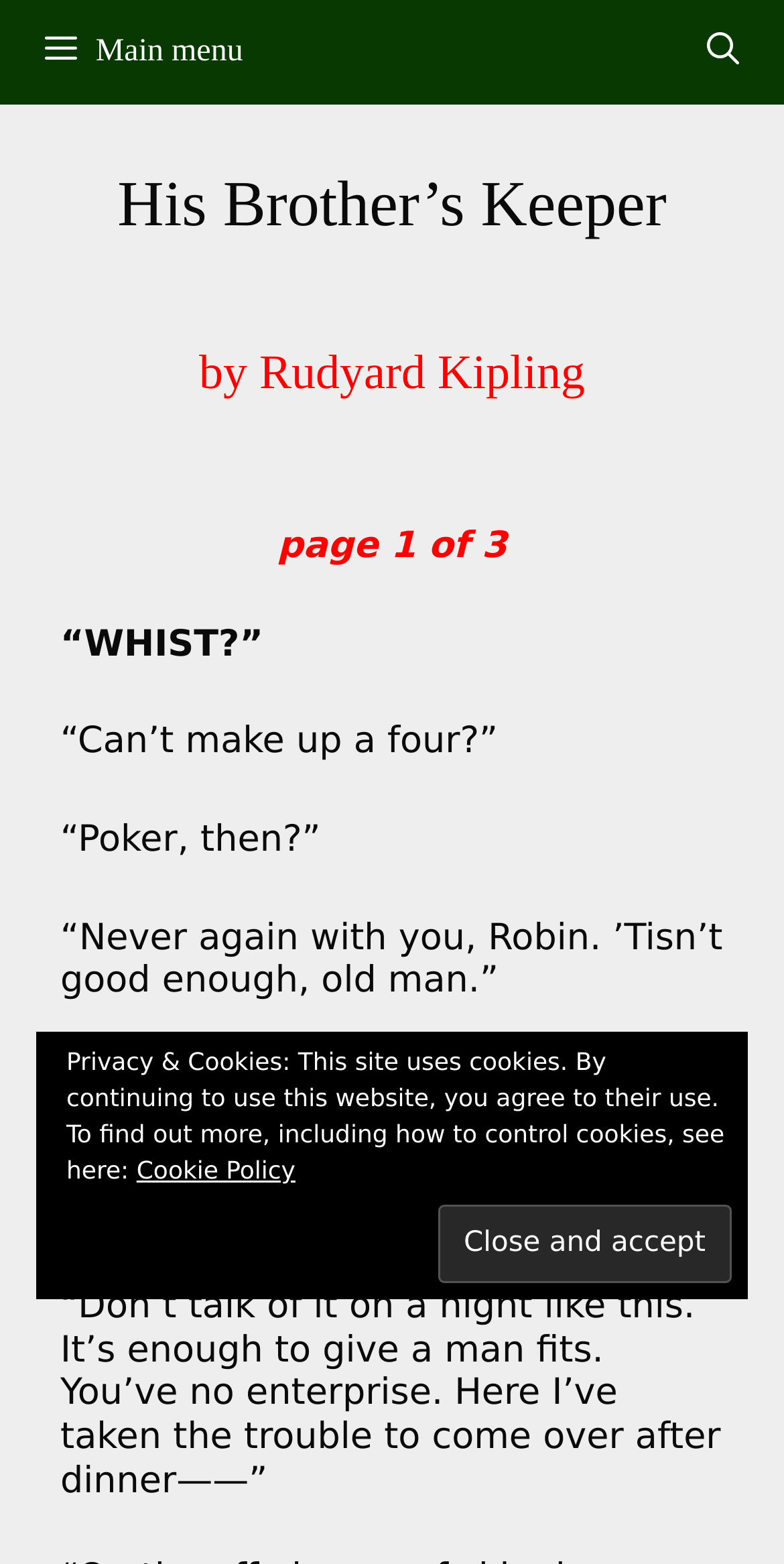Look at the image and write a detailed answer to the question: 
Who is the author of the story?

The author of the story is mentioned in the header section of the webpage, right below the title. It is written as 'by Rudyard Kipling'.